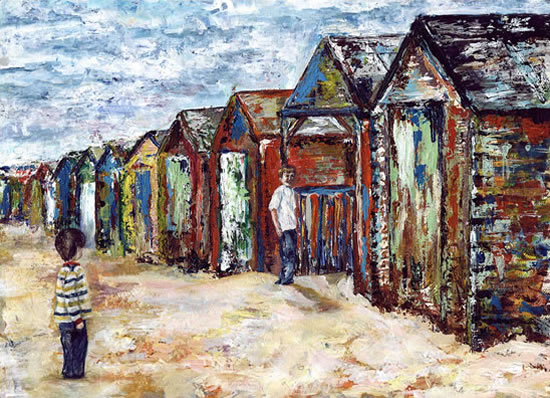Provide a comprehensive description of the image.

The image presents a vibrant artistic rendition of West Wittering Beach, showcasing a row of colorful beach huts set against a cloudy sky. In the foreground, two children are depicted; one boy stands wearing a striped shirt, gazing towards another boy dressed in white, who appears to be standing next to one of the beach huts. The huts are rendered in a textured, abstract style, featuring a blend of earthy tones and bright colors that evoke the lively atmosphere of a seaside retreat. This artwork, created using acrylic medium, captures the charm and nostalgic feel of British beach culture, making it a delightful addition to any art collection. The print is available as a limited edition fine art piece, mounted but unframed, or framed at varying price points.